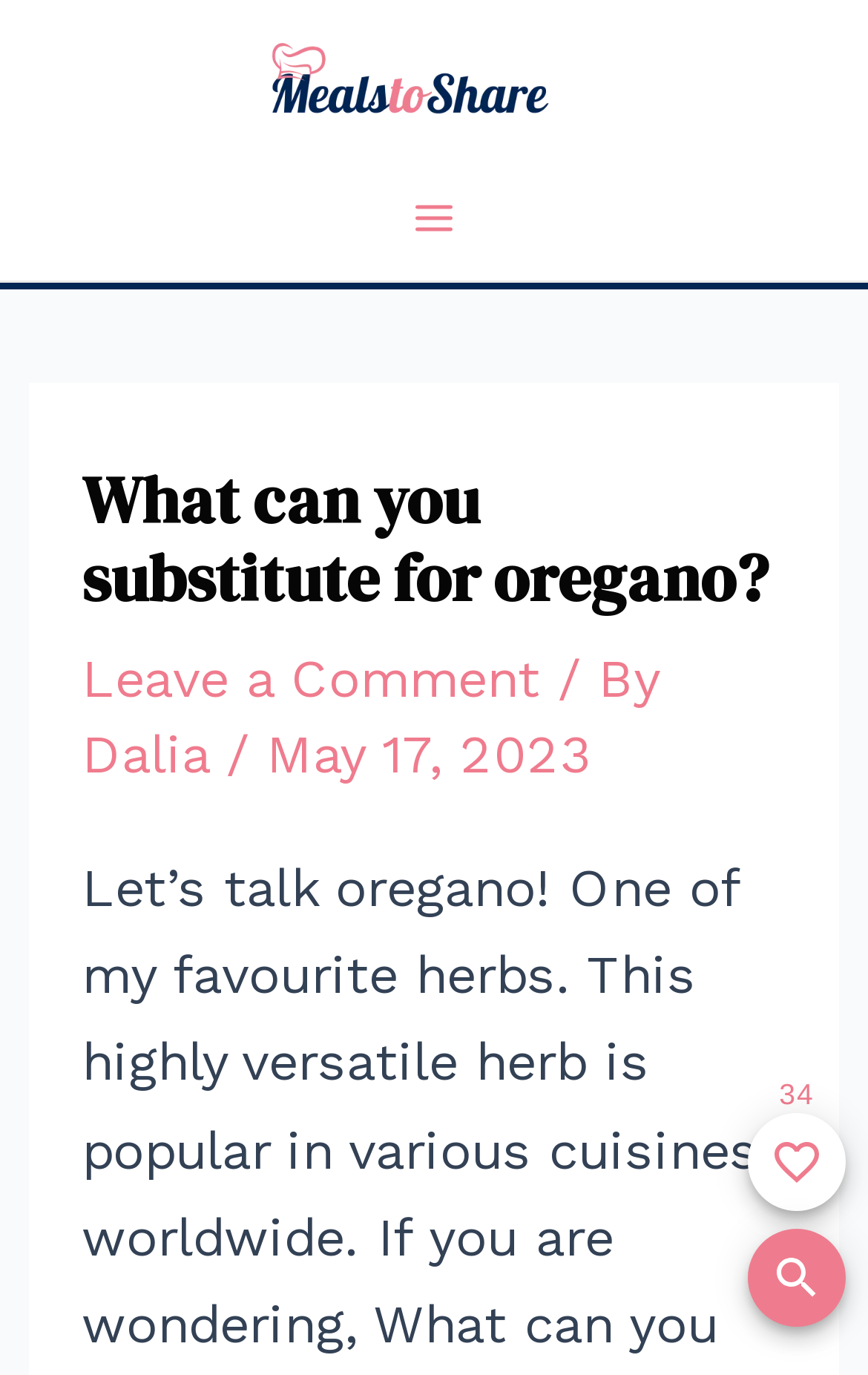Highlight the bounding box coordinates of the element that should be clicked to carry out the following instruction: "Click the Meals to Share logo". The coordinates must be given as four float numbers ranging from 0 to 1, i.e., [left, top, right, bottom].

[0.302, 0.033, 0.638, 0.078]